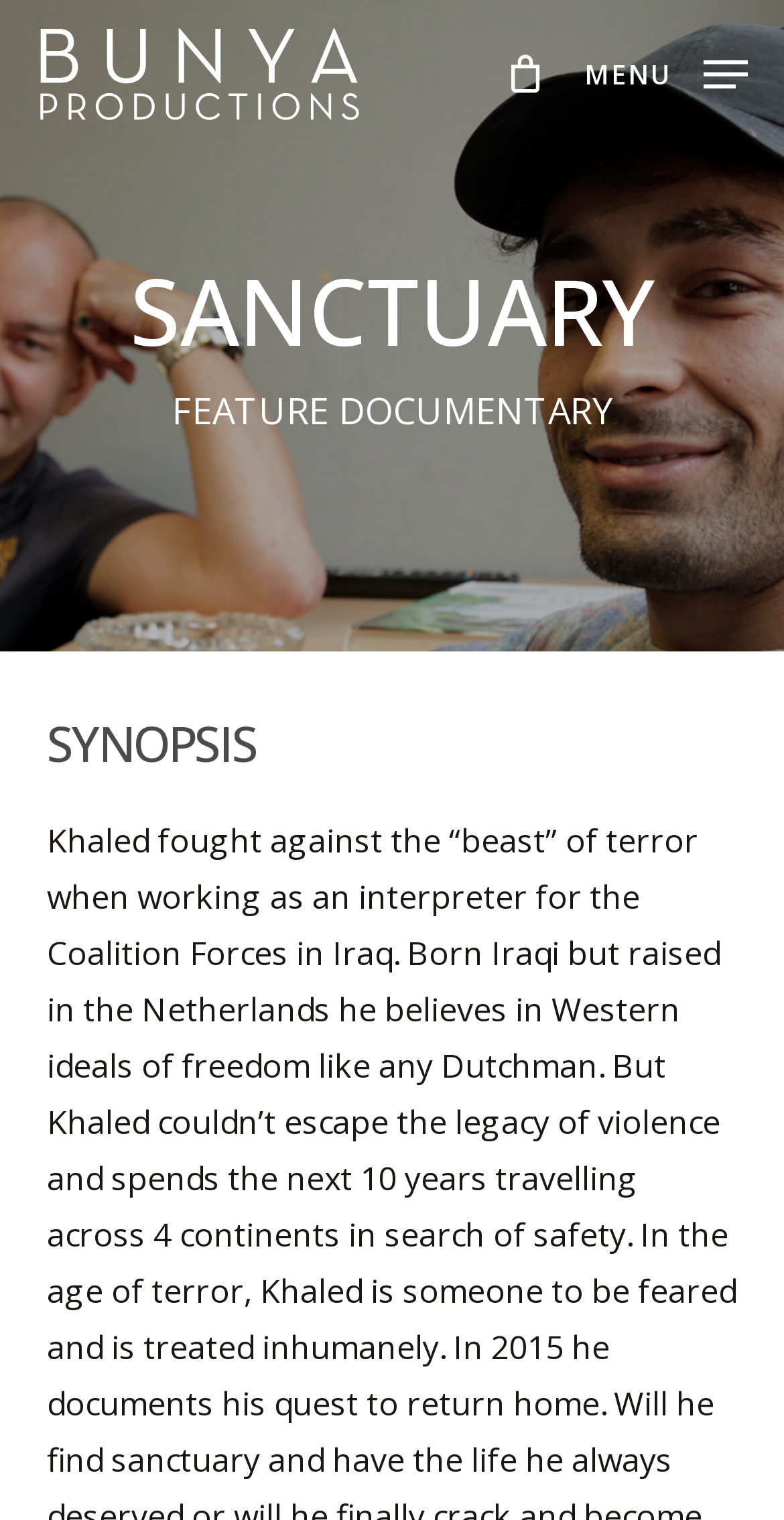Illustrate the webpage's structure and main components comprehensively.

The webpage is about a feature documentary called "Sanctuary". At the top left, there is a link to "Bunya Productions" accompanied by three identical images, which are likely logos. To the right of the link, there is a "Cart" link. 

On the top right, there is a navigation menu button that is currently collapsed, with the label "MENU" next to it. 

Below the top section, there is a large heading that reads "SANCTUARY", taking up most of the width of the page. Underneath it, there is a smaller heading that says "FEATURE DOCUMENTARY". 

Further down, there is another heading that says "SYNOPSIS", which likely introduces a summary of the documentary.